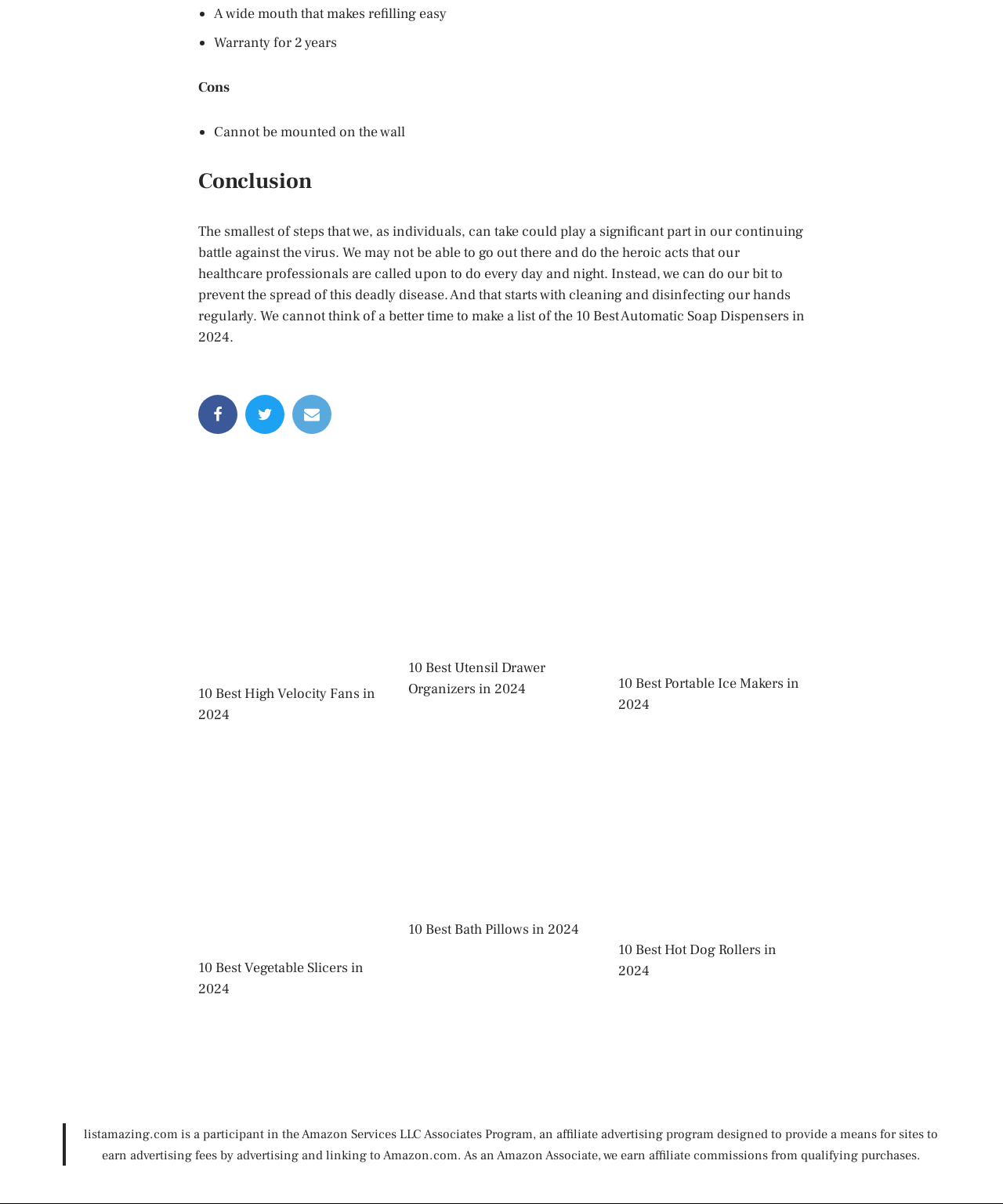Kindly determine the bounding box coordinates for the area that needs to be clicked to execute this instruction: "Click on Facebook".

[0.197, 0.328, 0.236, 0.36]